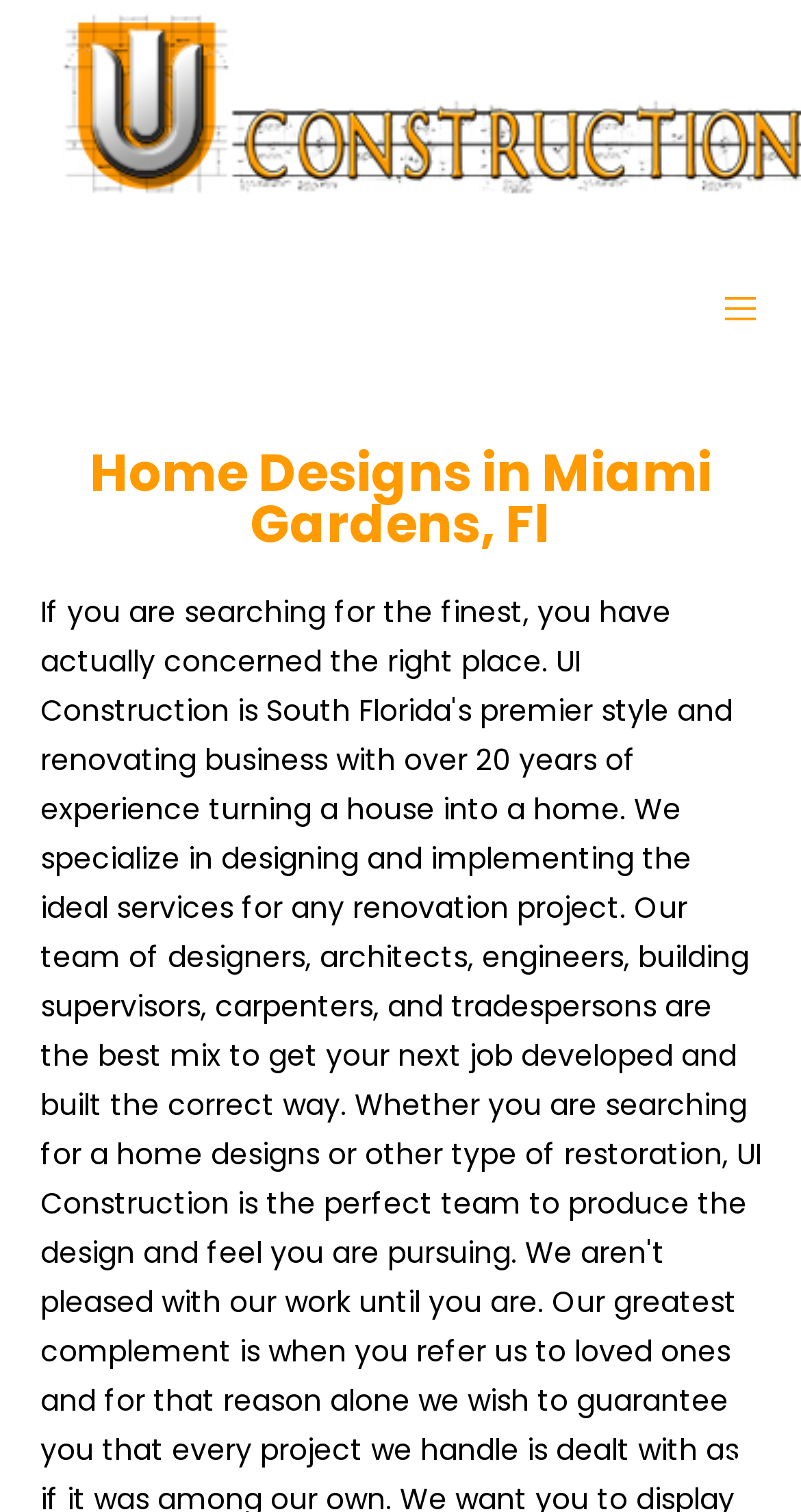Determine the title of the webpage and give its text content.

Home Designs in Miami Gardens, Fl